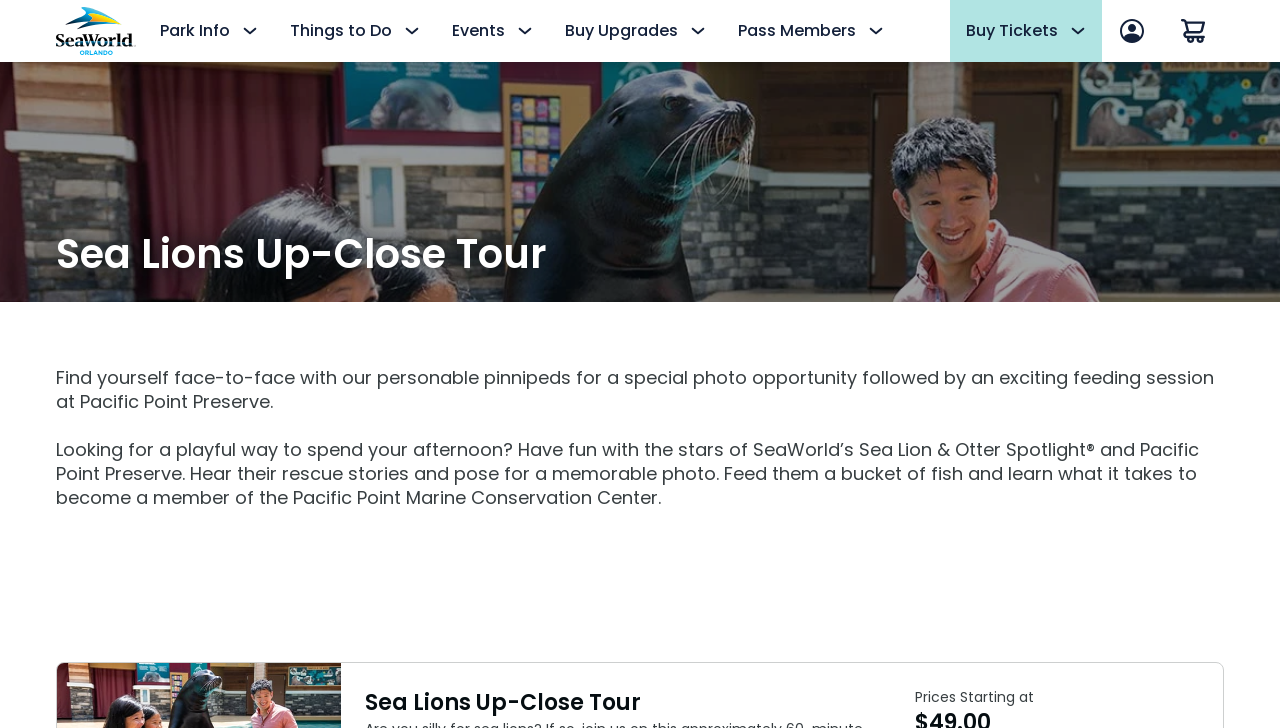Can you show the bounding box coordinates of the region to click on to complete the task described in the instruction: "Learn about animal experiences"?

[0.214, 0.217, 0.436, 0.272]